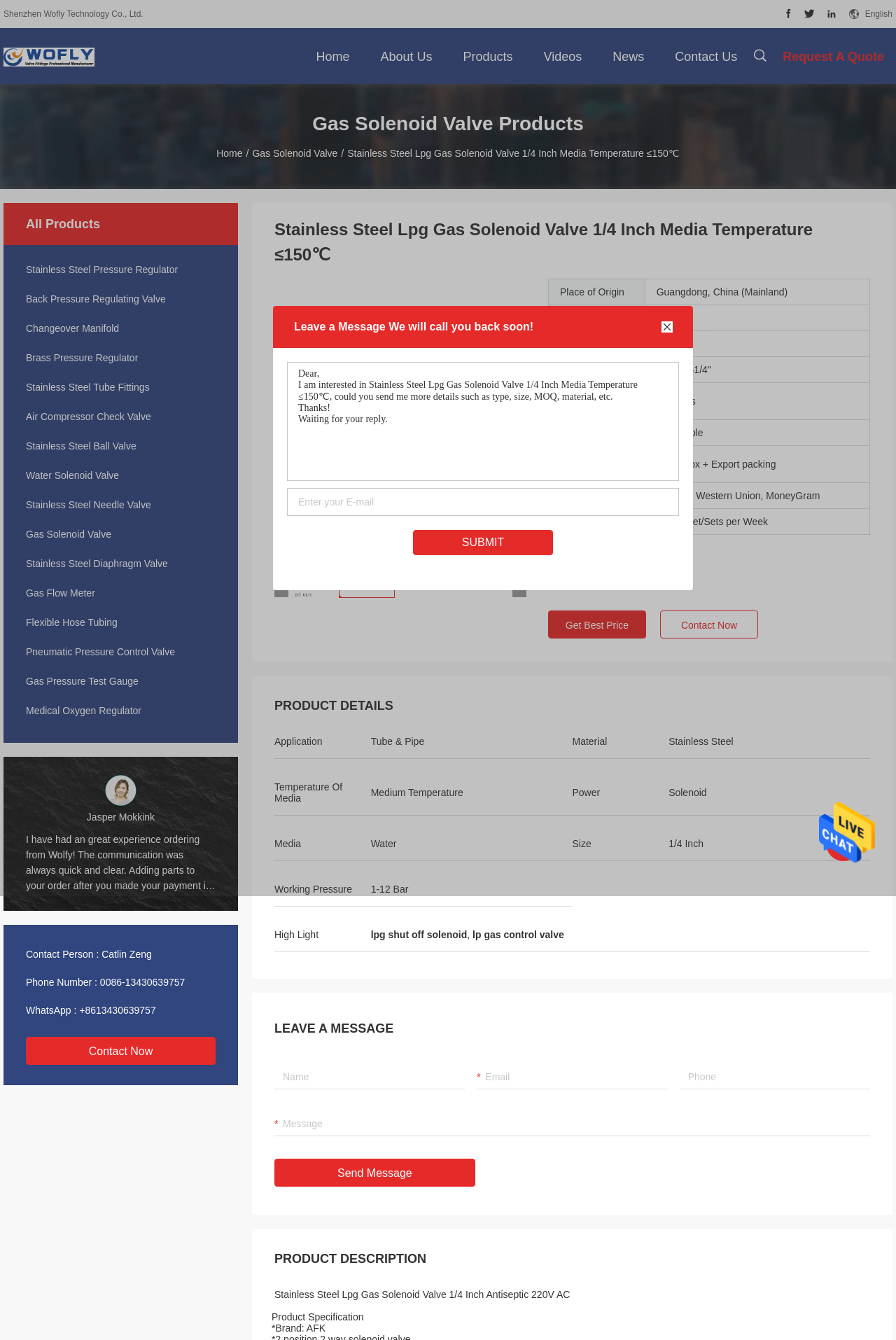Highlight the bounding box coordinates of the element you need to click to perform the following instruction: "Click the 'Request A Quote' link."

[0.864, 0.021, 0.996, 0.063]